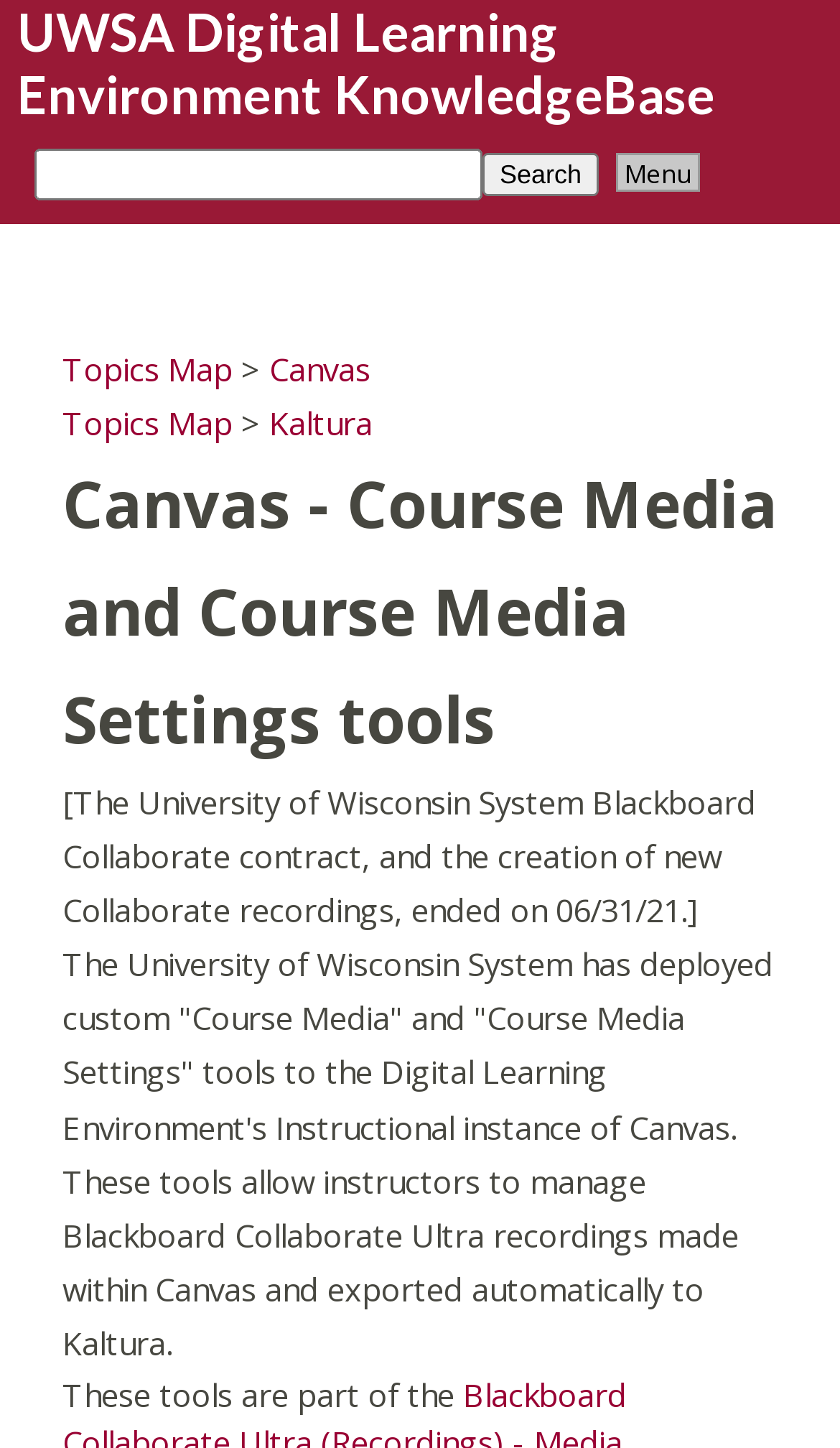Find and specify the bounding box coordinates that correspond to the clickable region for the instruction: "Check the number of views".

None